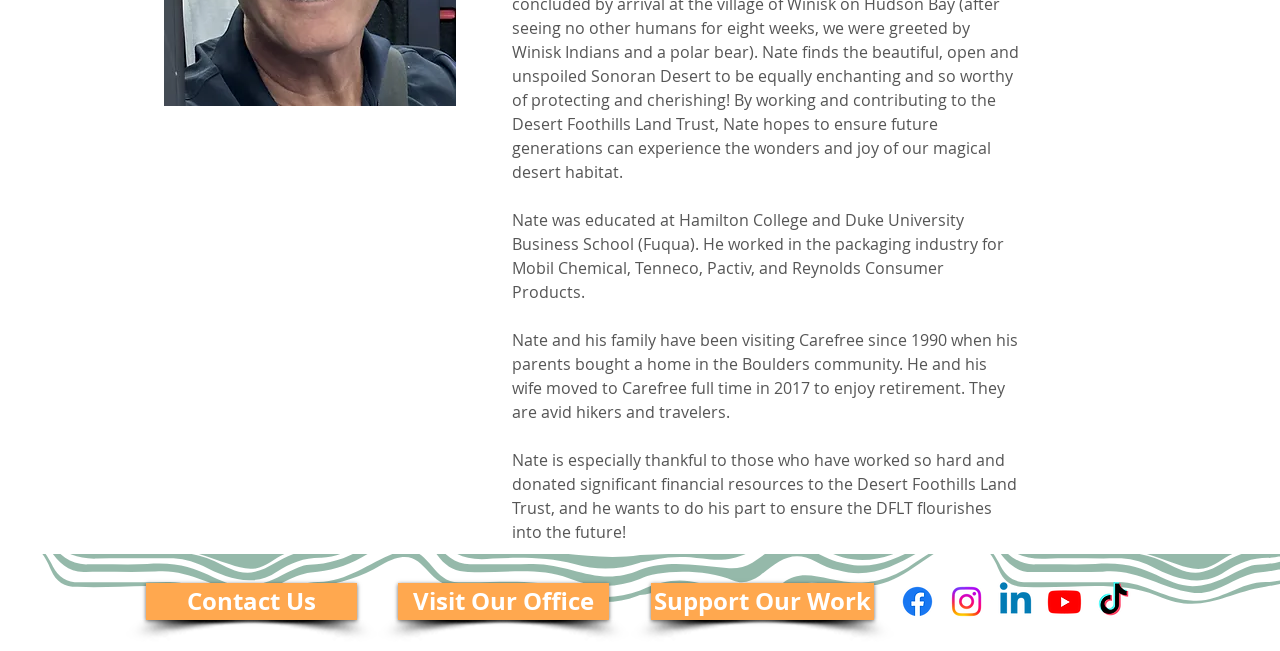Given the description aria-label="Linkedin", predict the bounding box coordinates of the UI element. Ensure the coordinates are in the format (top-left x, top-left y, bottom-right x, bottom-right y) and all values are between 0 and 1.

[0.778, 0.894, 0.809, 0.954]